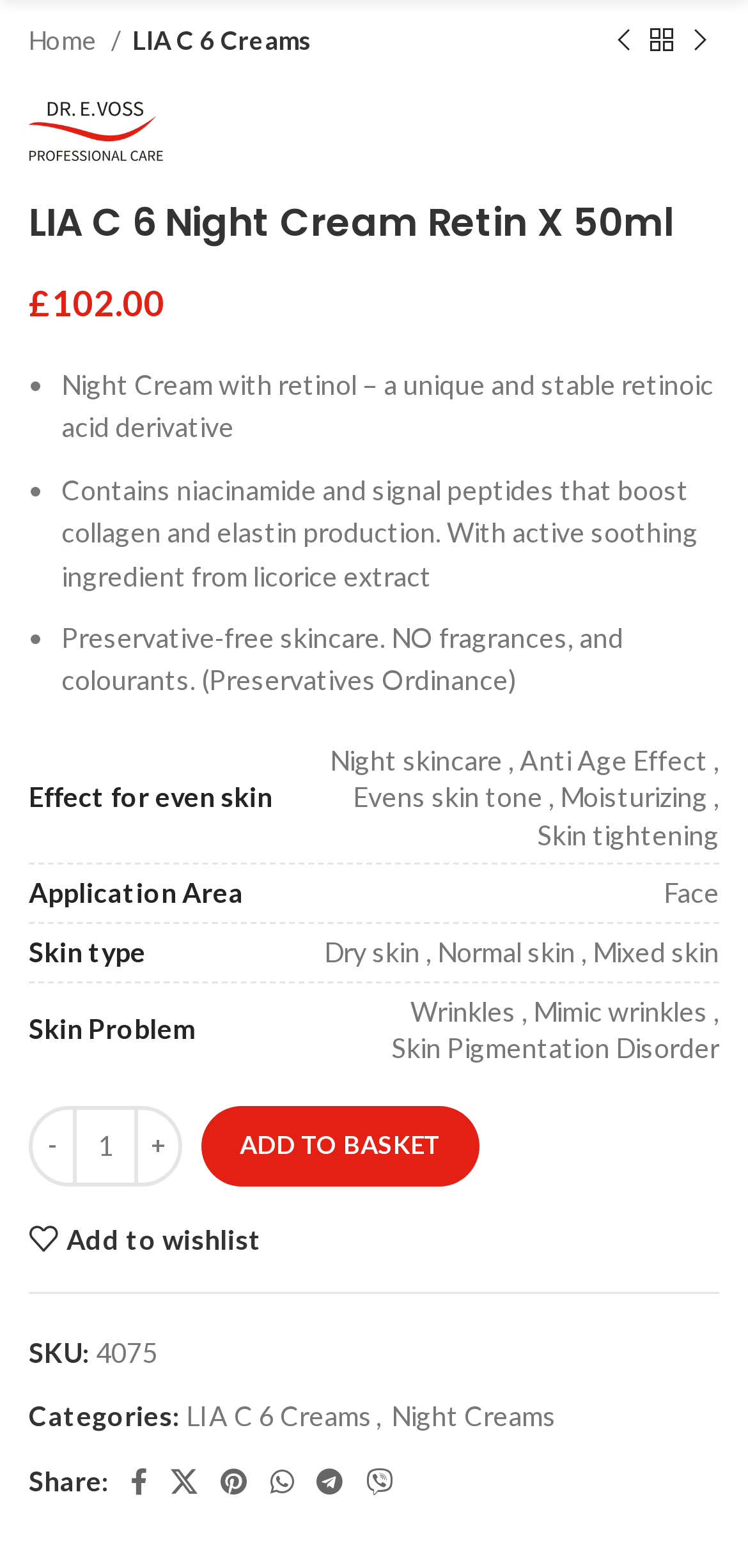Determine the bounding box coordinates of the section to be clicked to follow the instruction: "Click on the '-' button to decrease product quantity". The coordinates should be given as four float numbers between 0 and 1, formatted as [left, top, right, bottom].

[0.038, 0.705, 0.103, 0.757]